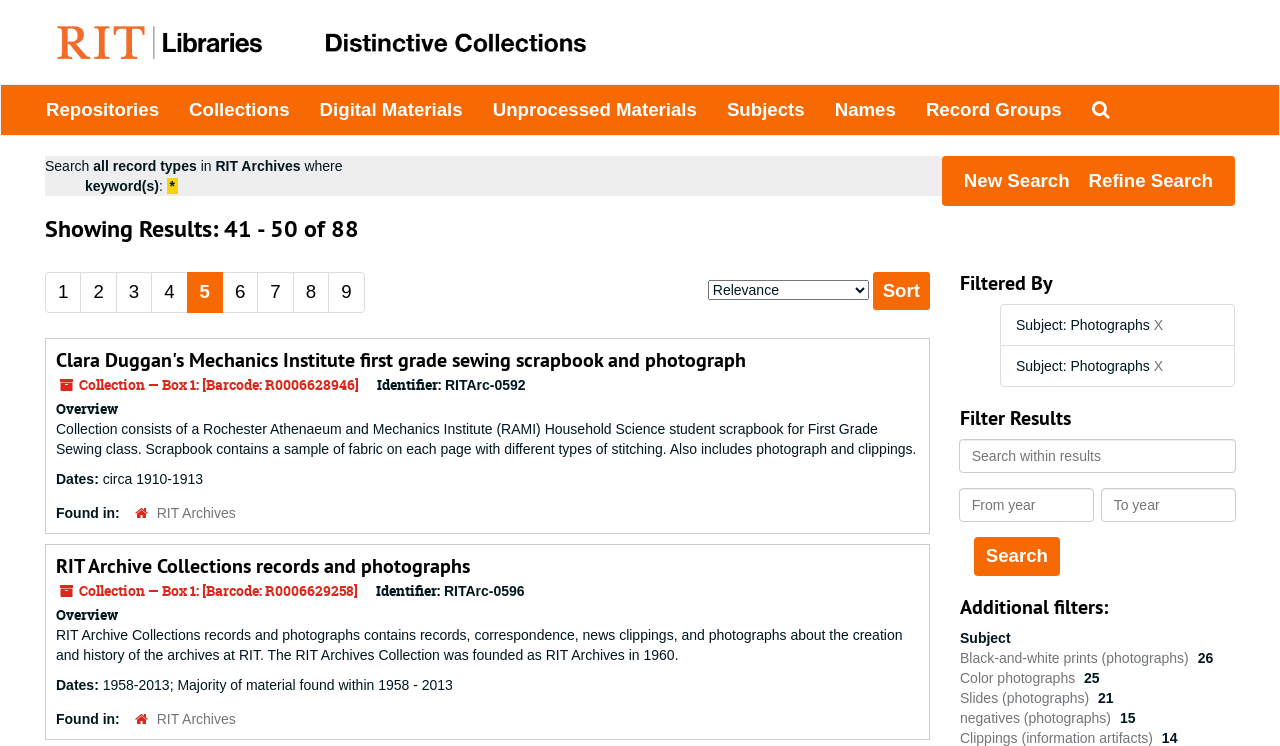Examine the image and give a thorough answer to the following question:
How many results are found?

The number of results found is indicated at the top of the page, where it says 'Found 88 Results | RIT's Distinctive Collections'.